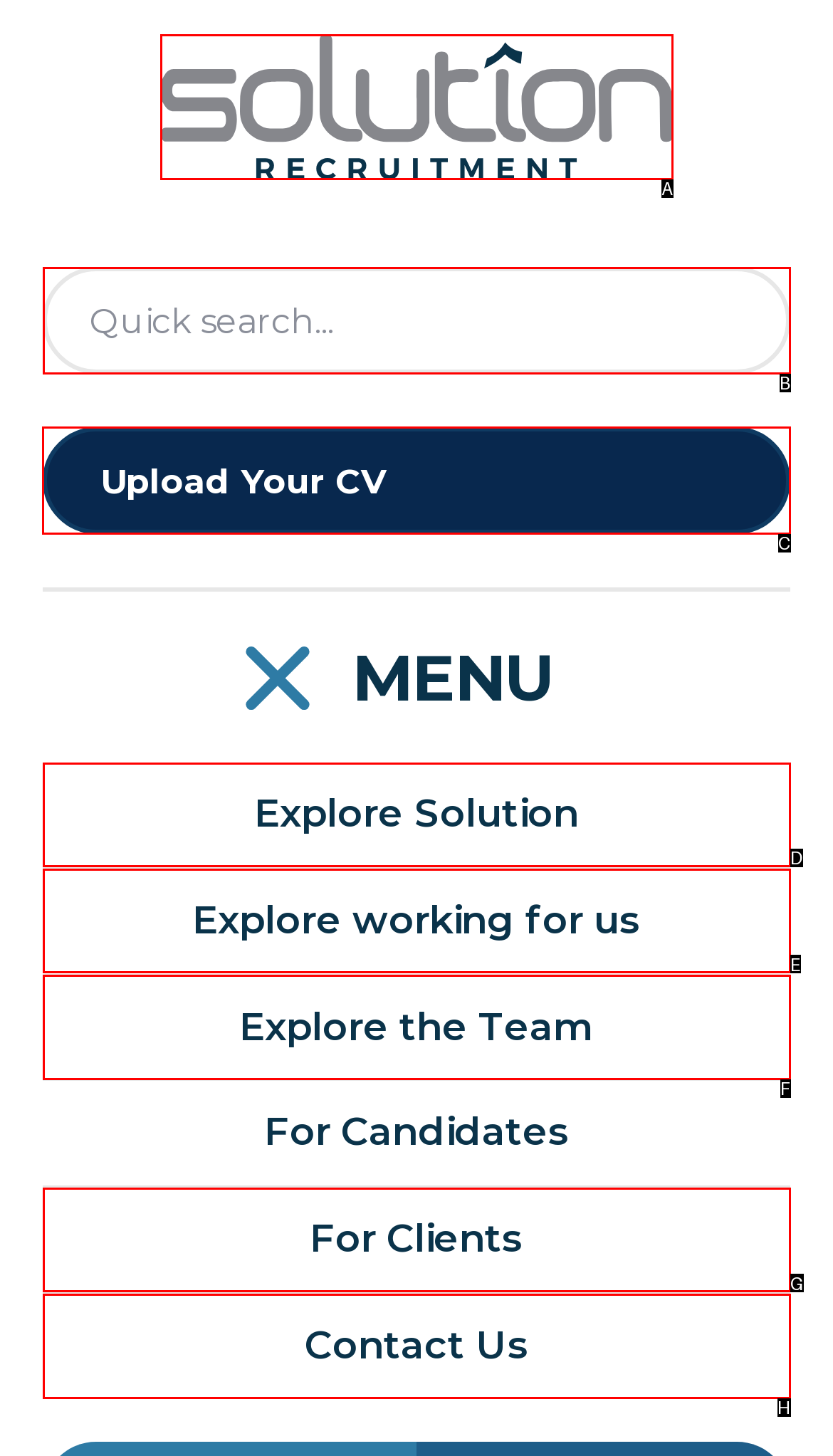Tell me which one HTML element I should click to complete the following task: upload your CV Answer with the option's letter from the given choices directly.

C